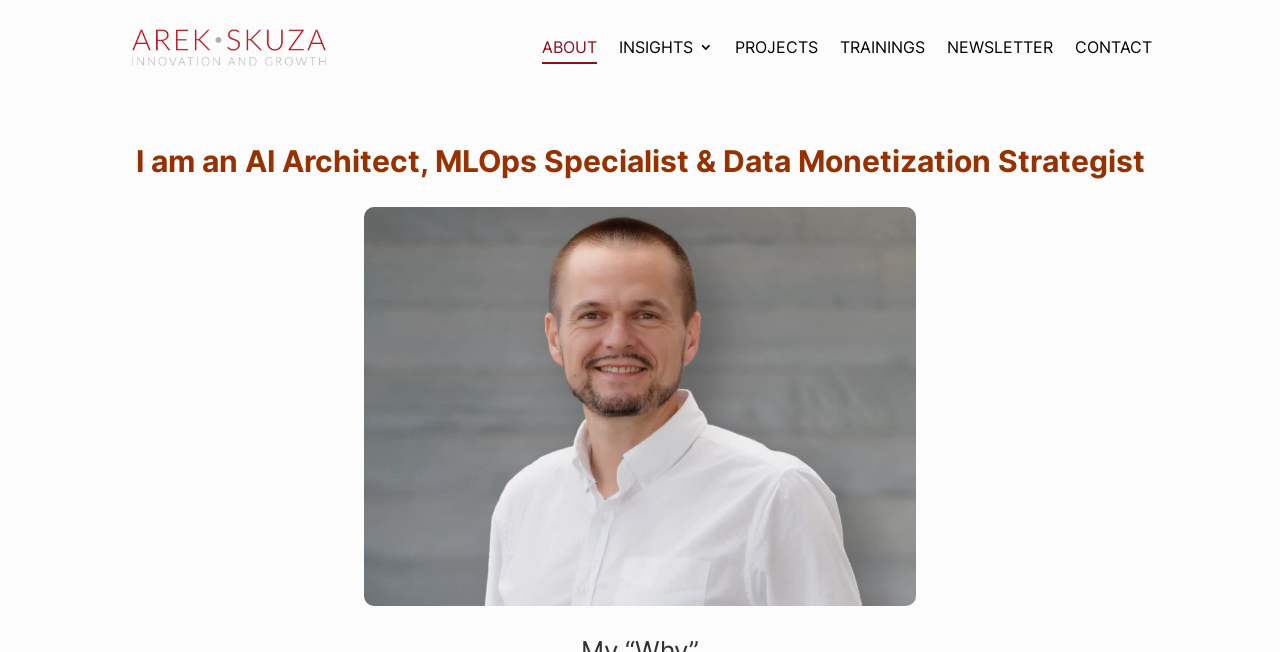Determine the bounding box coordinates for the HTML element described here: "alt="Arek Skuza"".

[0.103, 0.056, 0.254, 0.083]